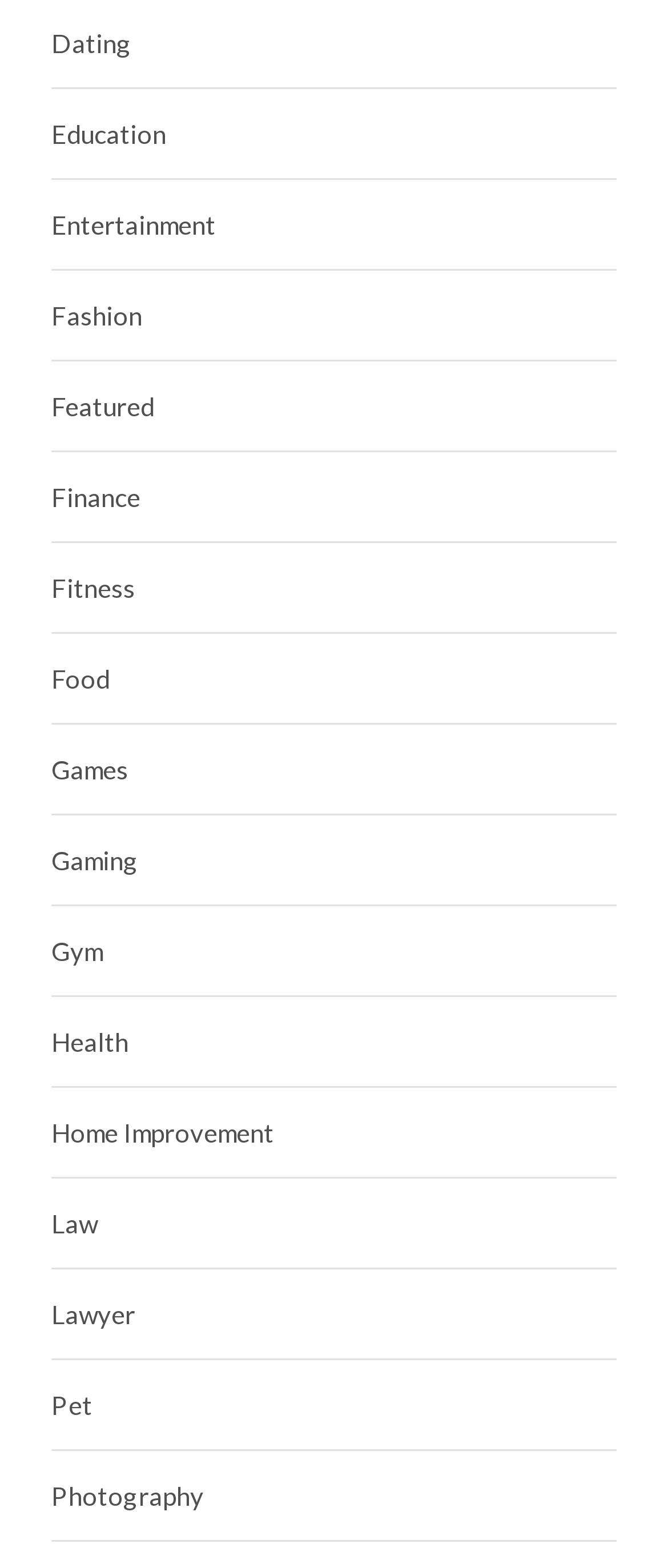How many categories are available?
Please provide a detailed and thorough answer to the question.

Upon counting the links on the webpage, I notice that there are 20 categories listed. These categories range from Dating to Photography, and each one appears to be a separate link.